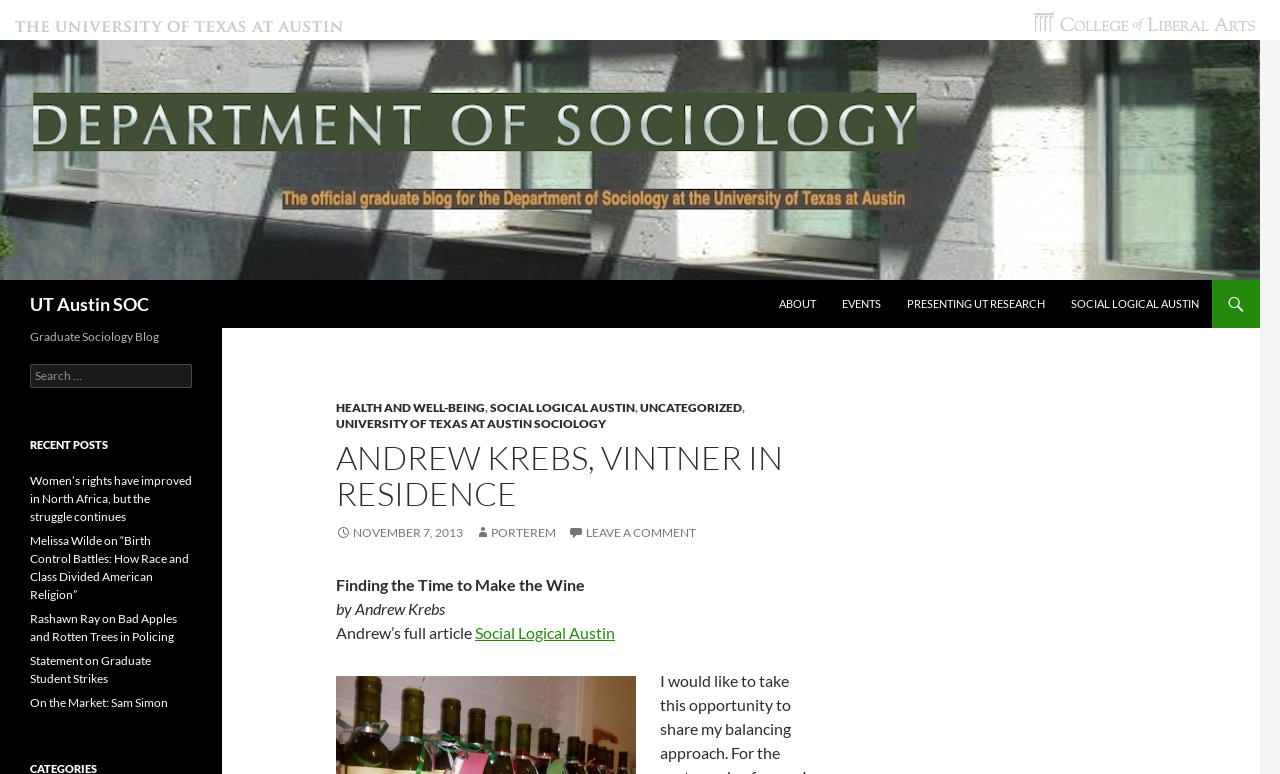Please give a short response to the question using one word or a phrase:
How many links are there in the main navigation menu?

5